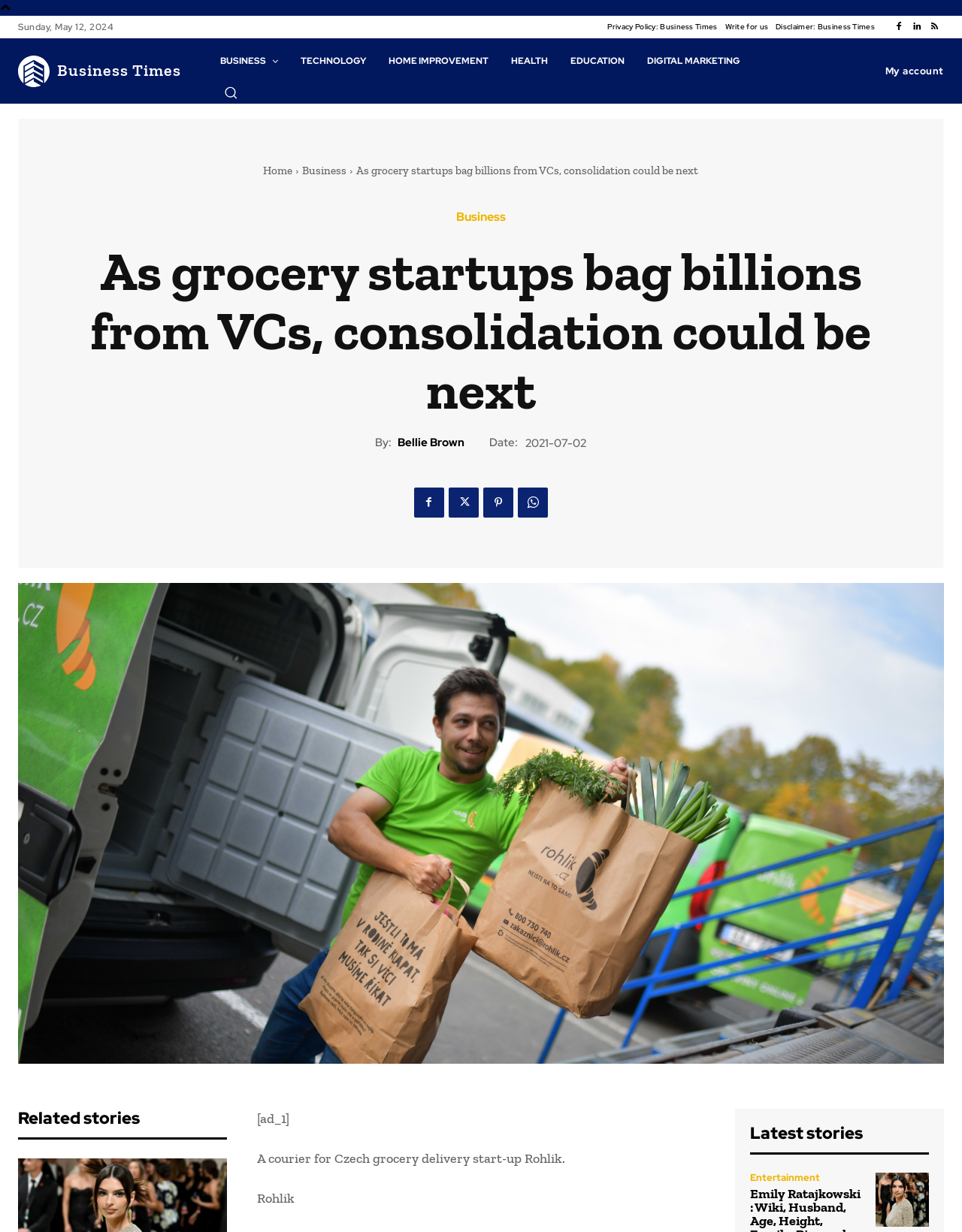Locate the bounding box coordinates of the clickable area needed to fulfill the instruction: "Click on the 'Business Times' link".

[0.019, 0.045, 0.188, 0.07]